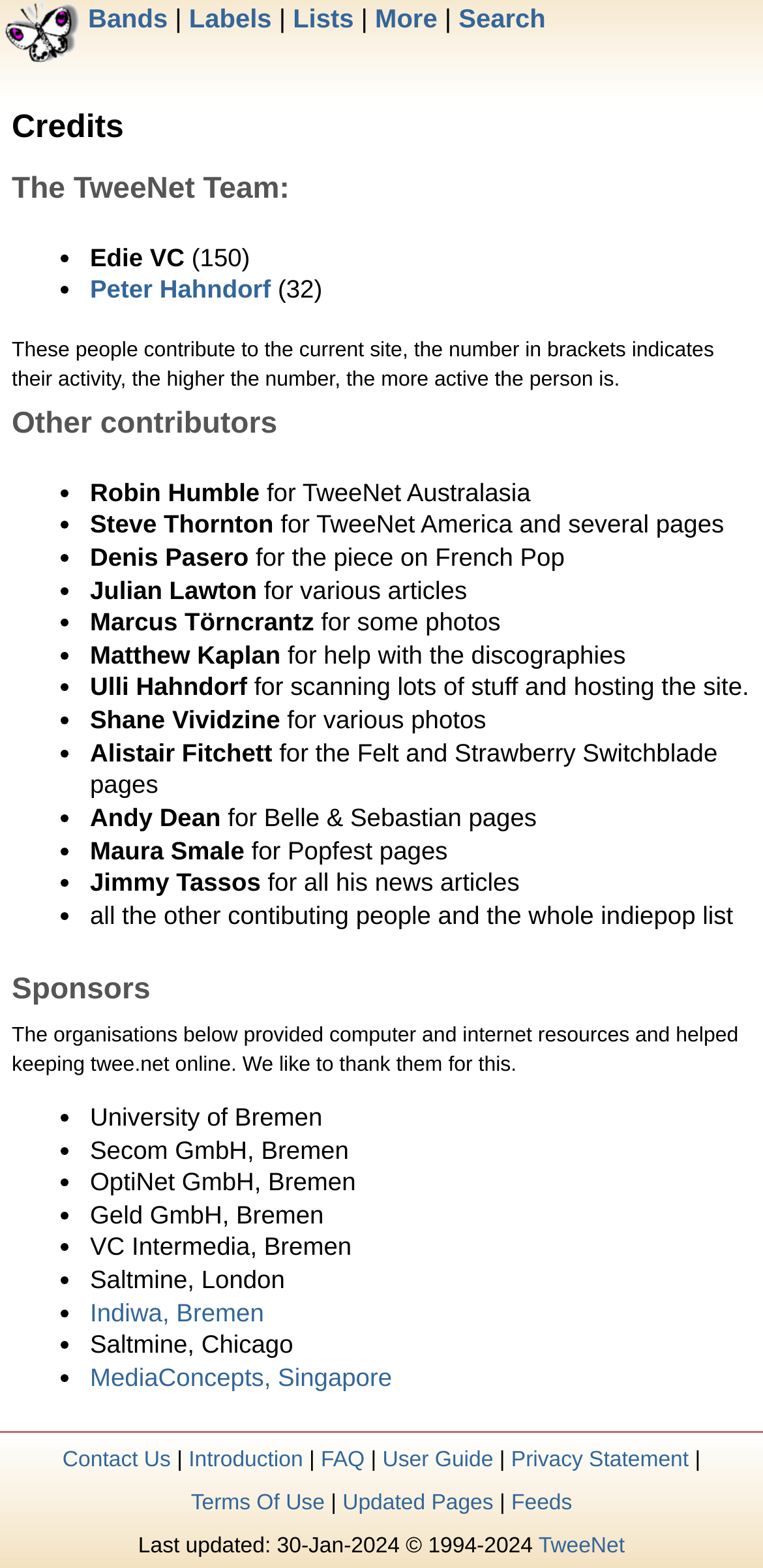Provide the bounding box coordinates of the UI element that matches the description: "Search".

[0.601, 0.002, 0.715, 0.021]